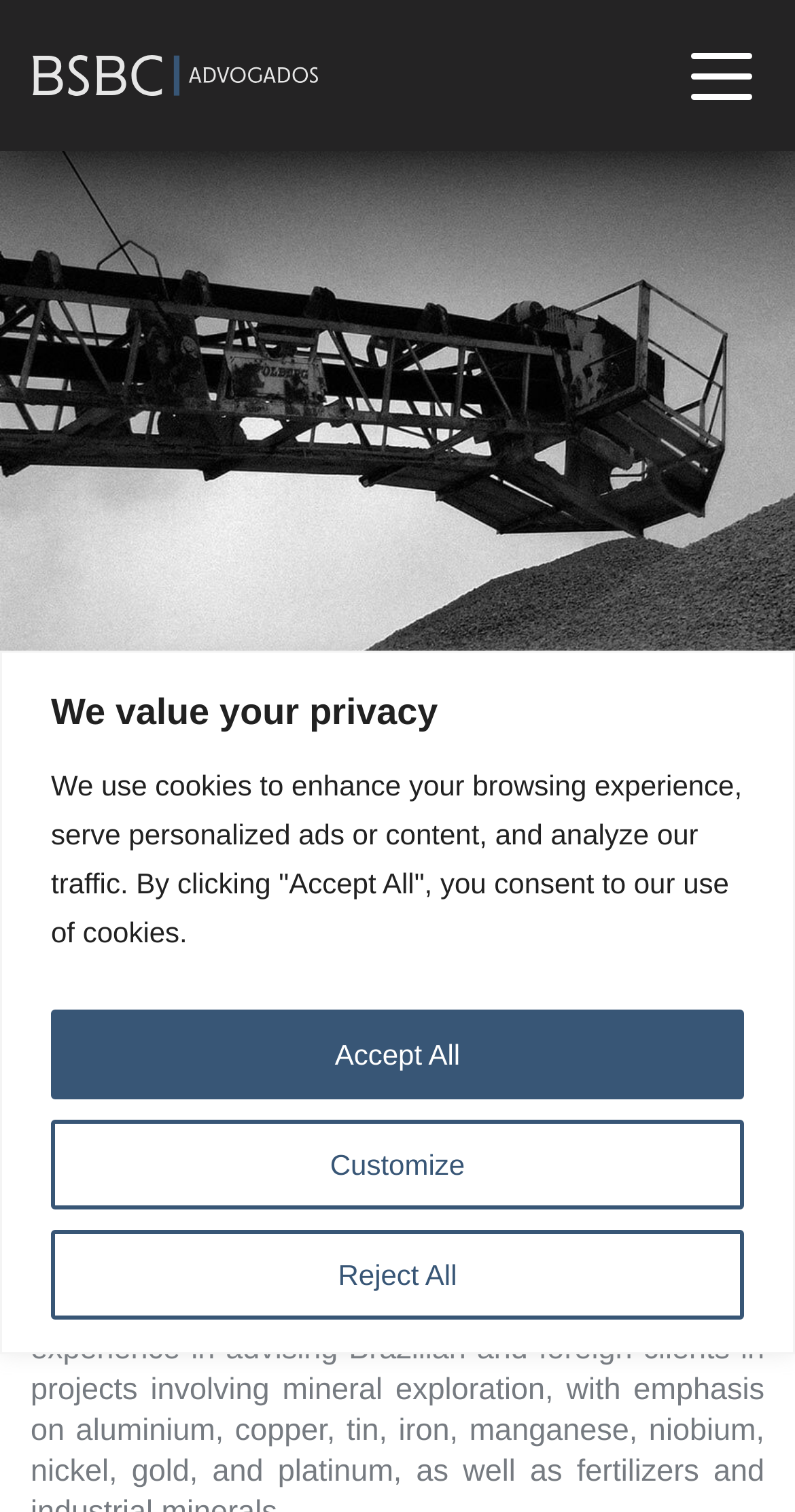Respond to the question with just a single word or phrase: 
What is the name of the law firm?

BSBC - Advogados